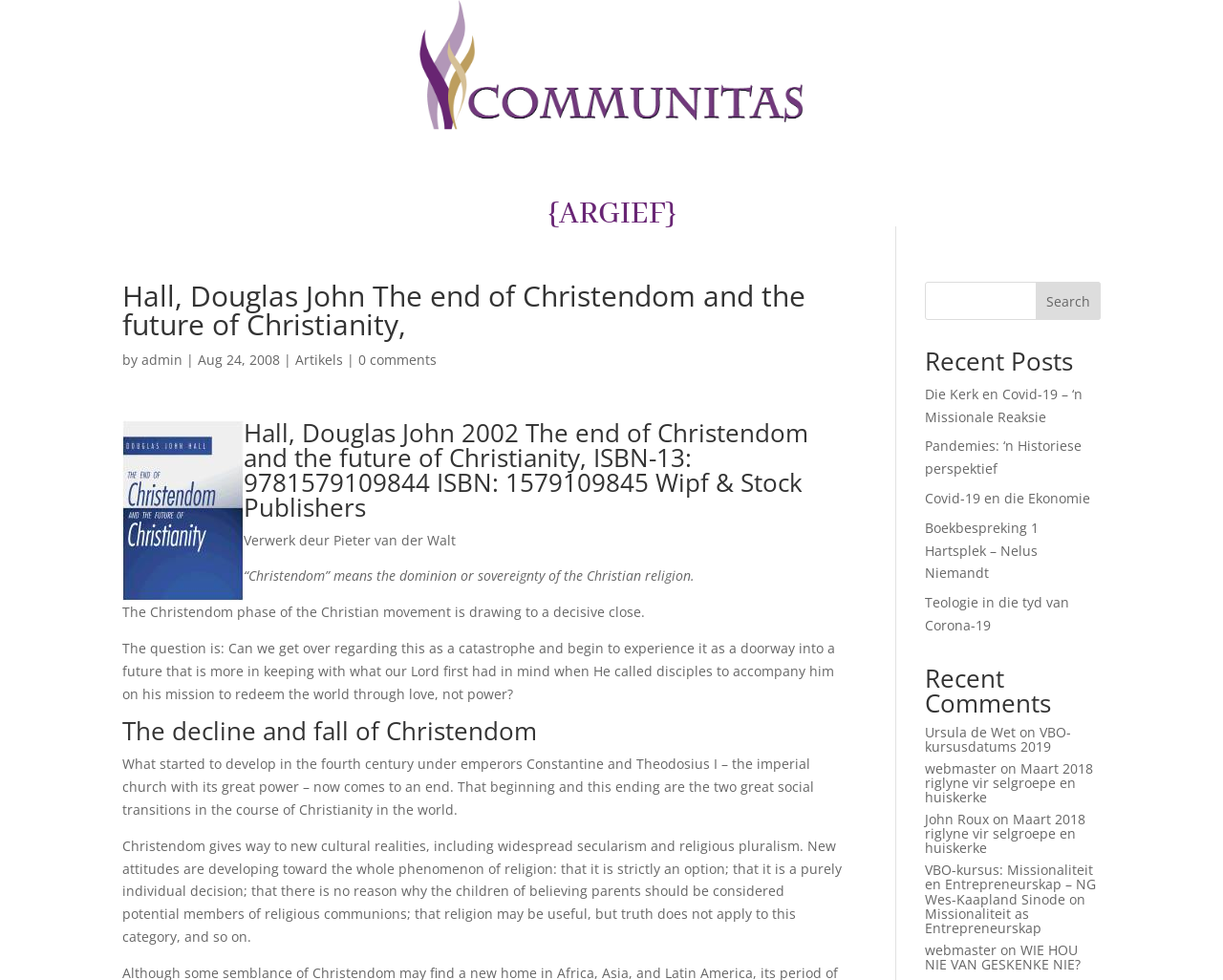Provide the bounding box coordinates for the area that should be clicked to complete the instruction: "Search for something".

[0.756, 0.287, 0.9, 0.326]